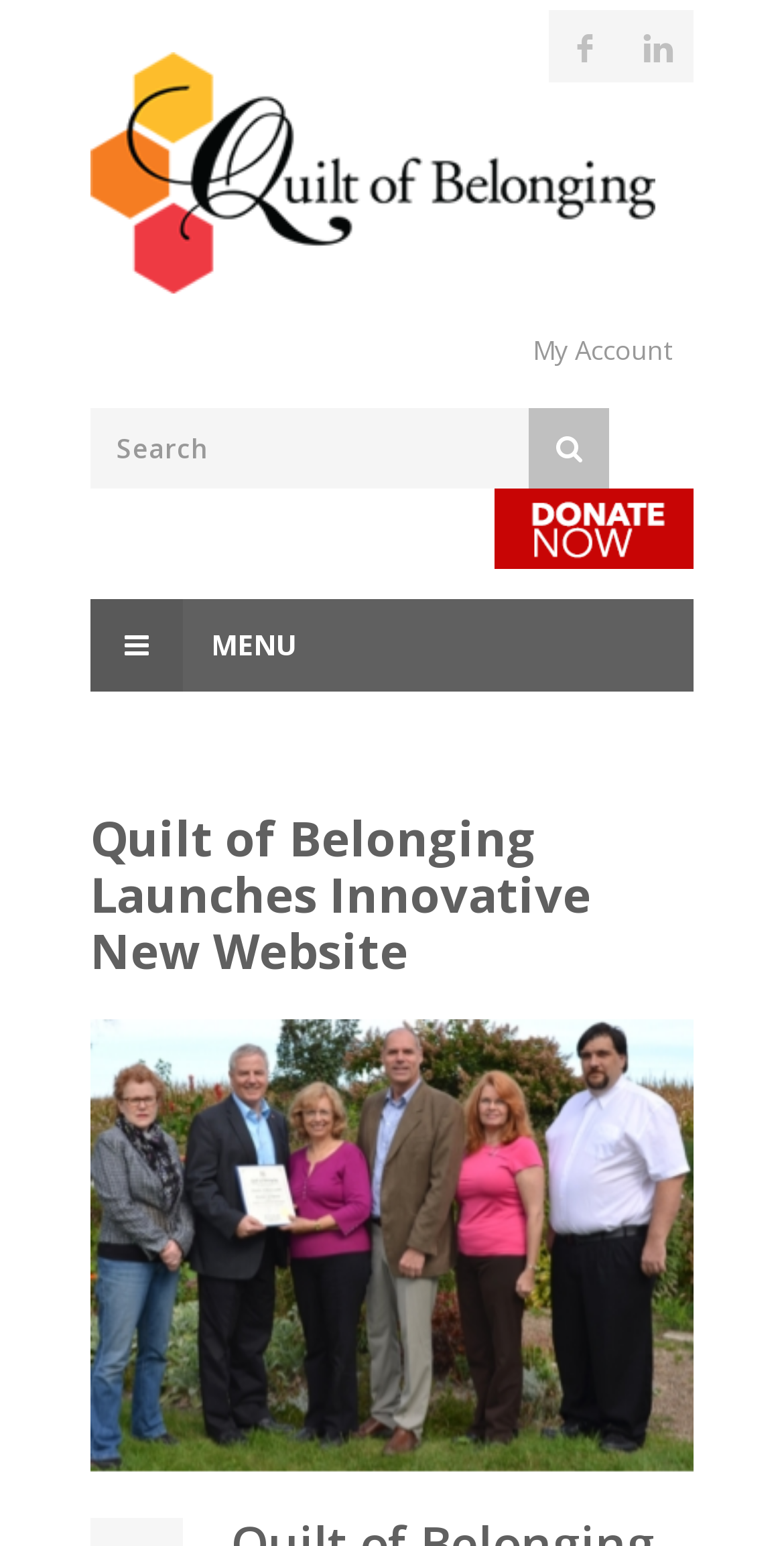Provide the bounding box coordinates of the HTML element this sentence describes: "alt="Donate Now Through CanadaHelps.org!"". The bounding box coordinates consist of four float numbers between 0 and 1, i.e., [left, top, right, bottom].

[0.462, 0.316, 0.885, 0.368]